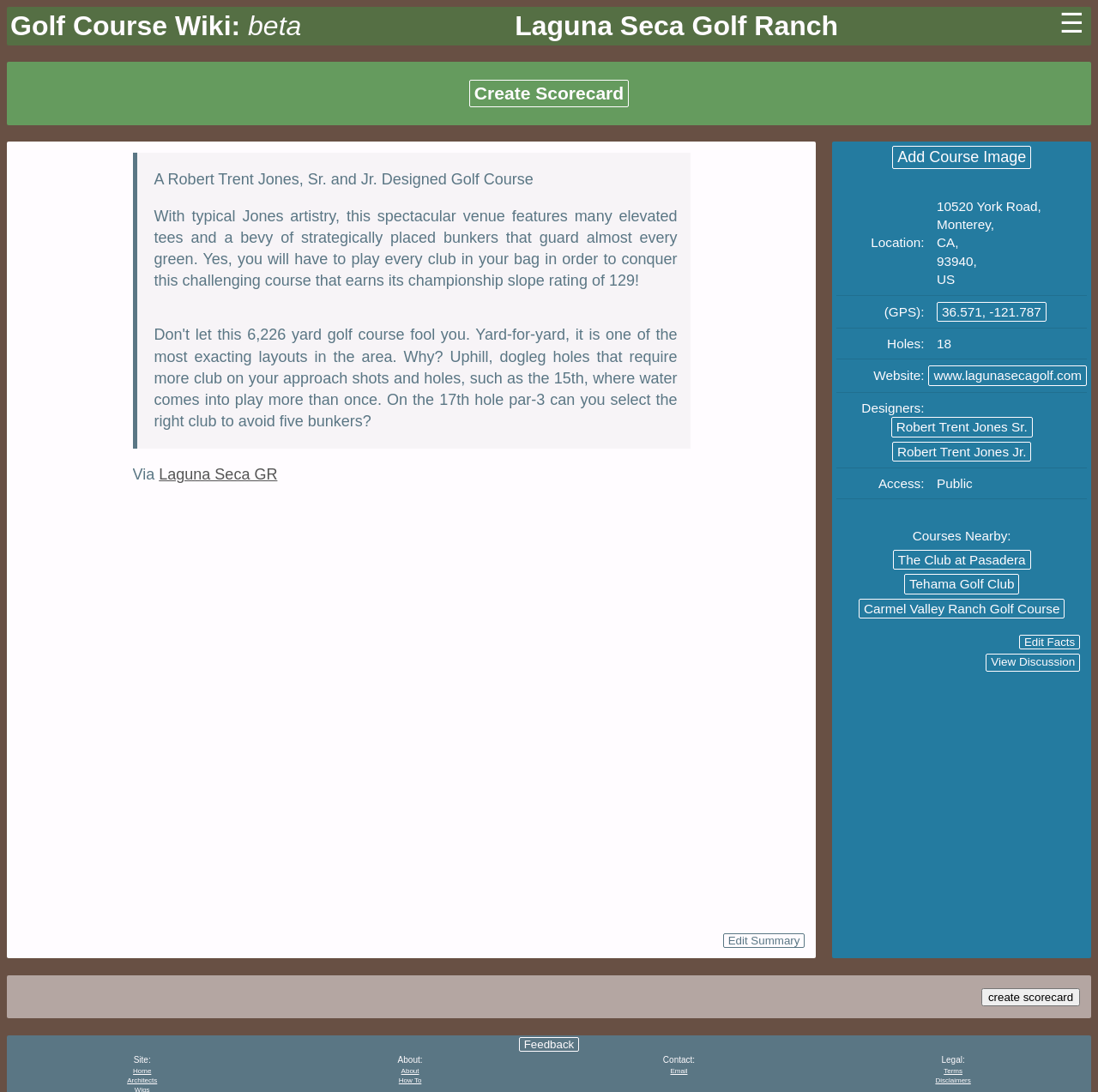Could you highlight the region that needs to be clicked to execute the instruction: "visit the page about sexual harassment in the clinical space"?

None